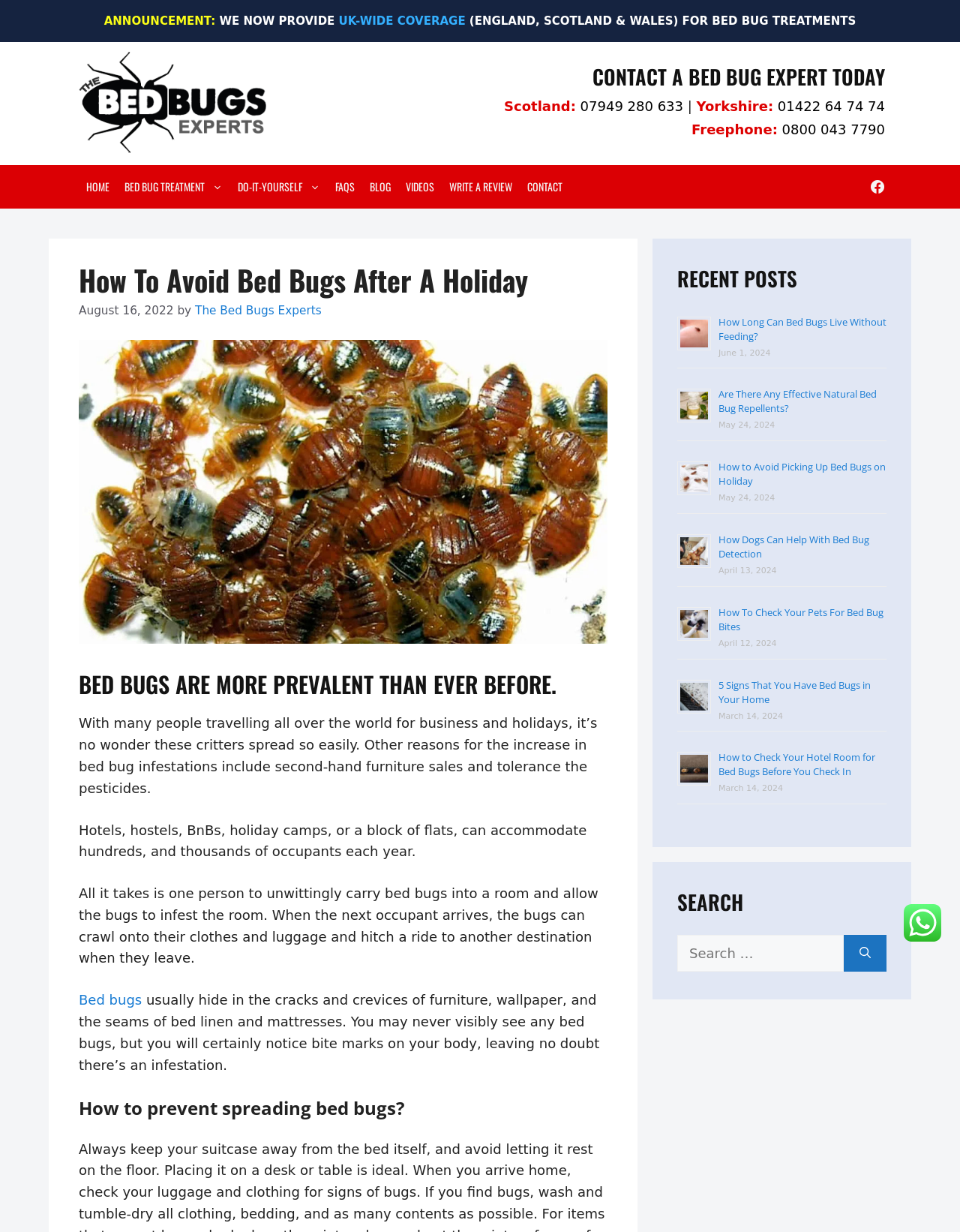Please find the bounding box coordinates (top-left x, top-left y, bottom-right x, bottom-right y) in the screenshot for the UI element described as follows: Home

[0.082, 0.134, 0.122, 0.169]